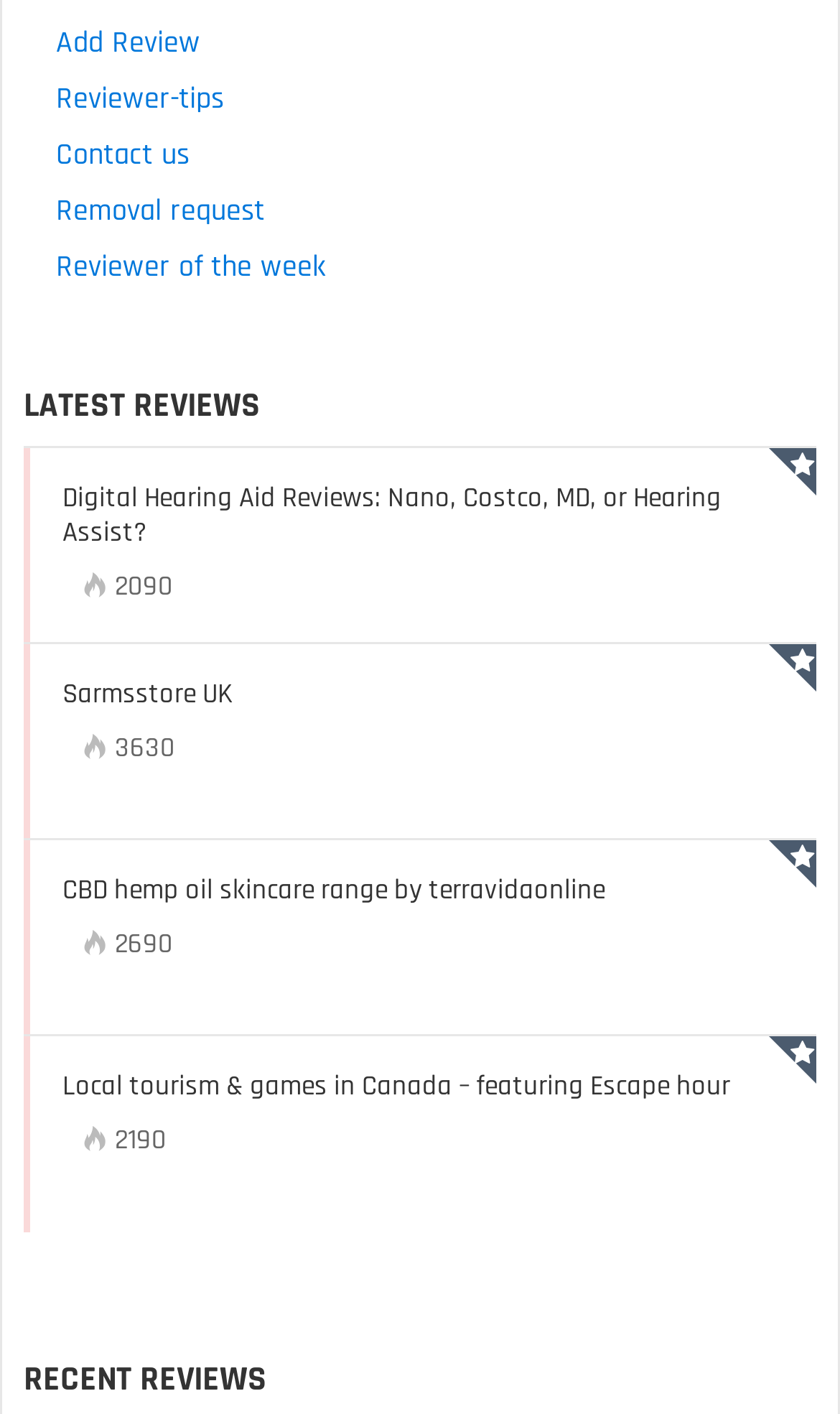Could you indicate the bounding box coordinates of the region to click in order to complete this instruction: "Check 'Heat Index' of 'Sarmsstore UK'".

[0.09, 0.516, 0.208, 0.54]